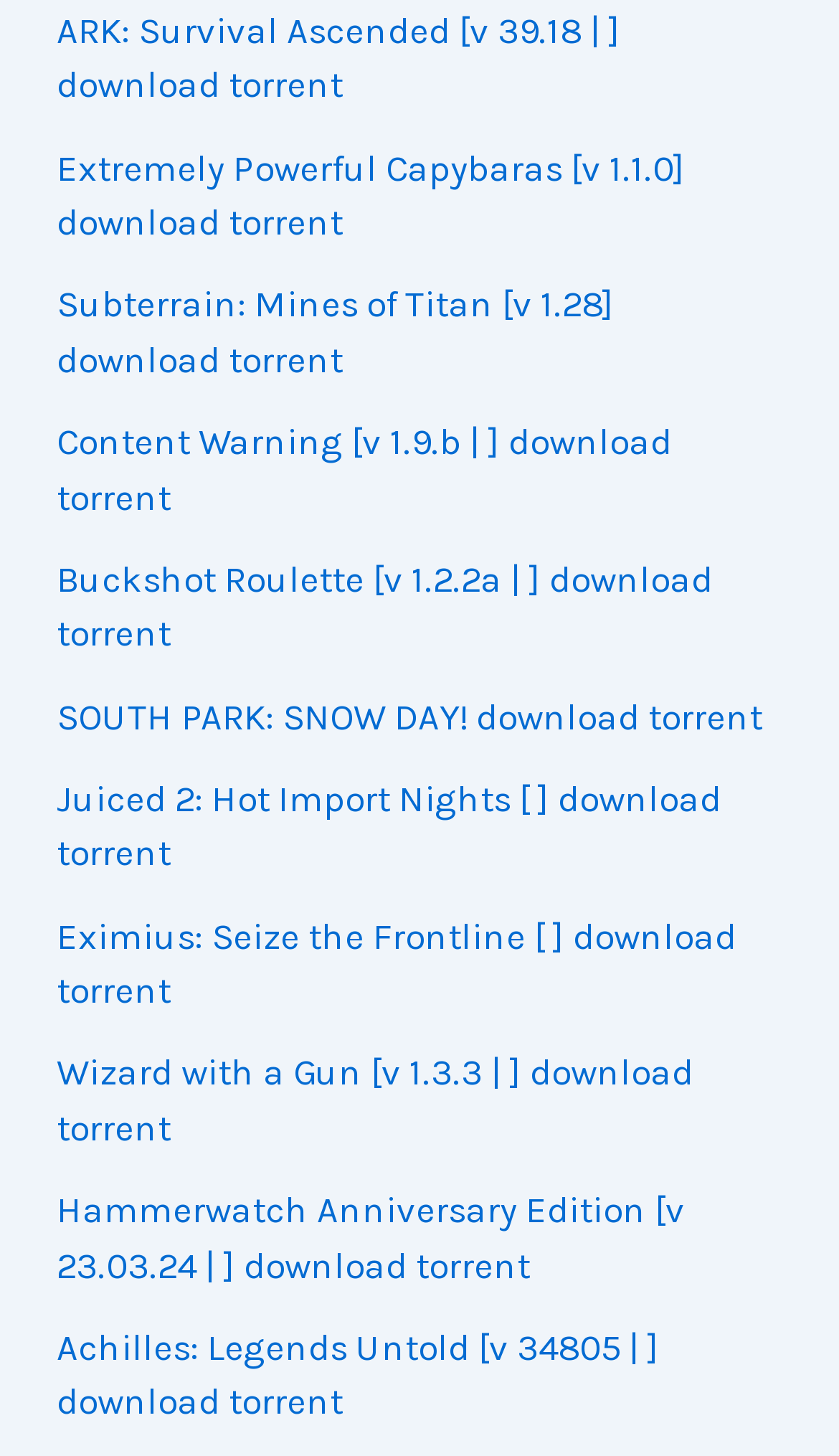Observe the image and answer the following question in detail: Is the game 'SOUTH PARK: SNOW DAY!' above or below 'Buckshot Roulette'?

I compared the y1 and y2 coordinates of the link elements 'SOUTH PARK: SNOW DAY!' and 'Buckshot Roulette'. Since the y1 and y2 coordinates of 'SOUTH PARK: SNOW DAY!' are smaller than those of 'Buckshot Roulette', it means that 'SOUTH PARK: SNOW DAY!' is located above 'Buckshot Roulette' on the webpage.